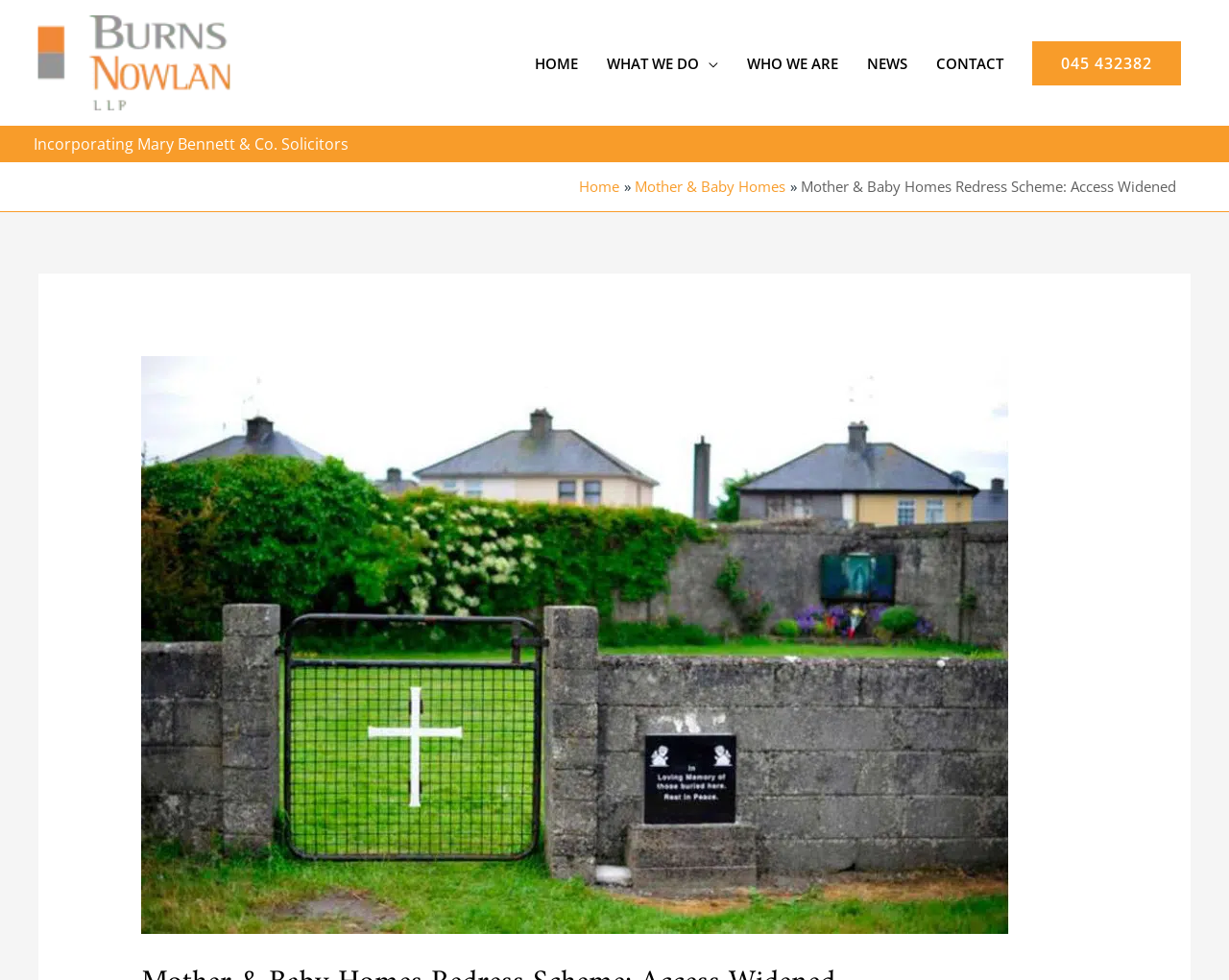Given the element description: "Home", predict the bounding box coordinates of this UI element. The coordinates must be four float numbers between 0 and 1, given as [left, top, right, bottom].

[0.471, 0.18, 0.504, 0.2]